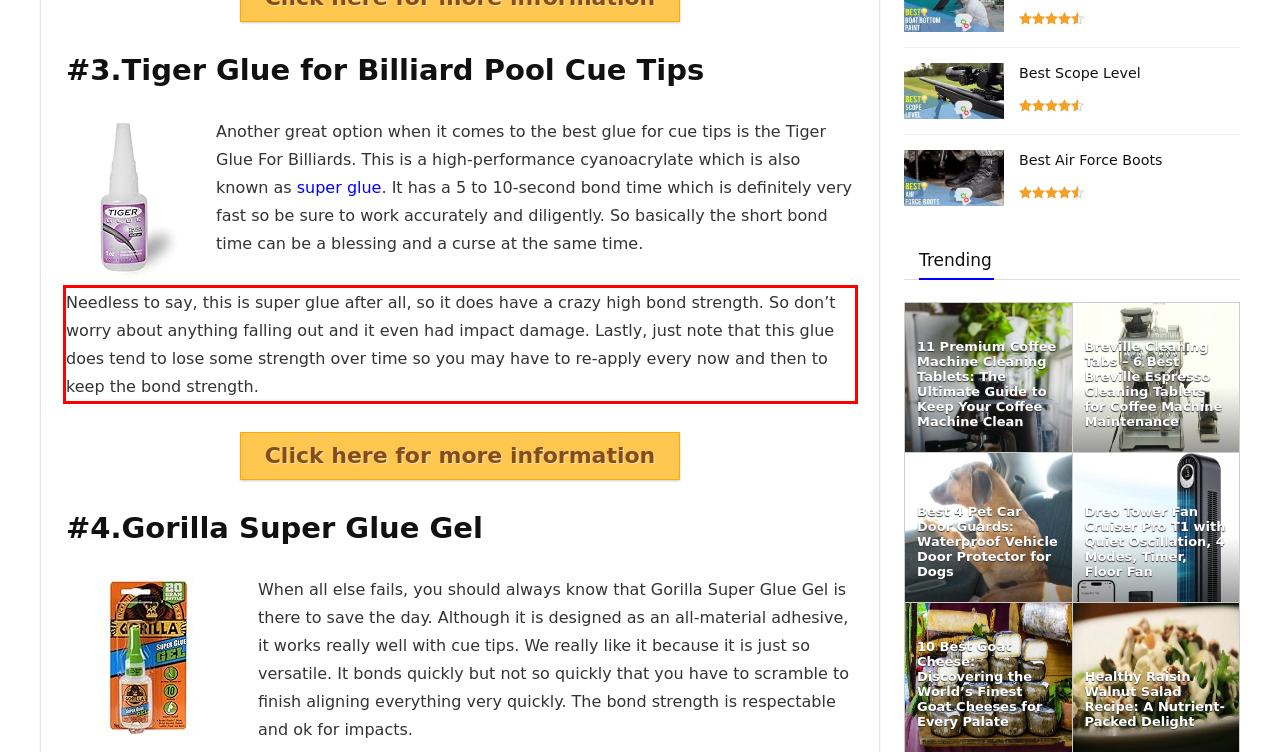You have a screenshot of a webpage with a red bounding box. Use OCR to generate the text contained within this red rectangle.

Needless to say, this is super glue after all, so it does have a crazy high bond strength. So don’t worry about anything falling out and it even had impact damage. Lastly, just note that this glue does tend to lose some strength over time so you may have to re-apply every now and then to keep the bond strength.